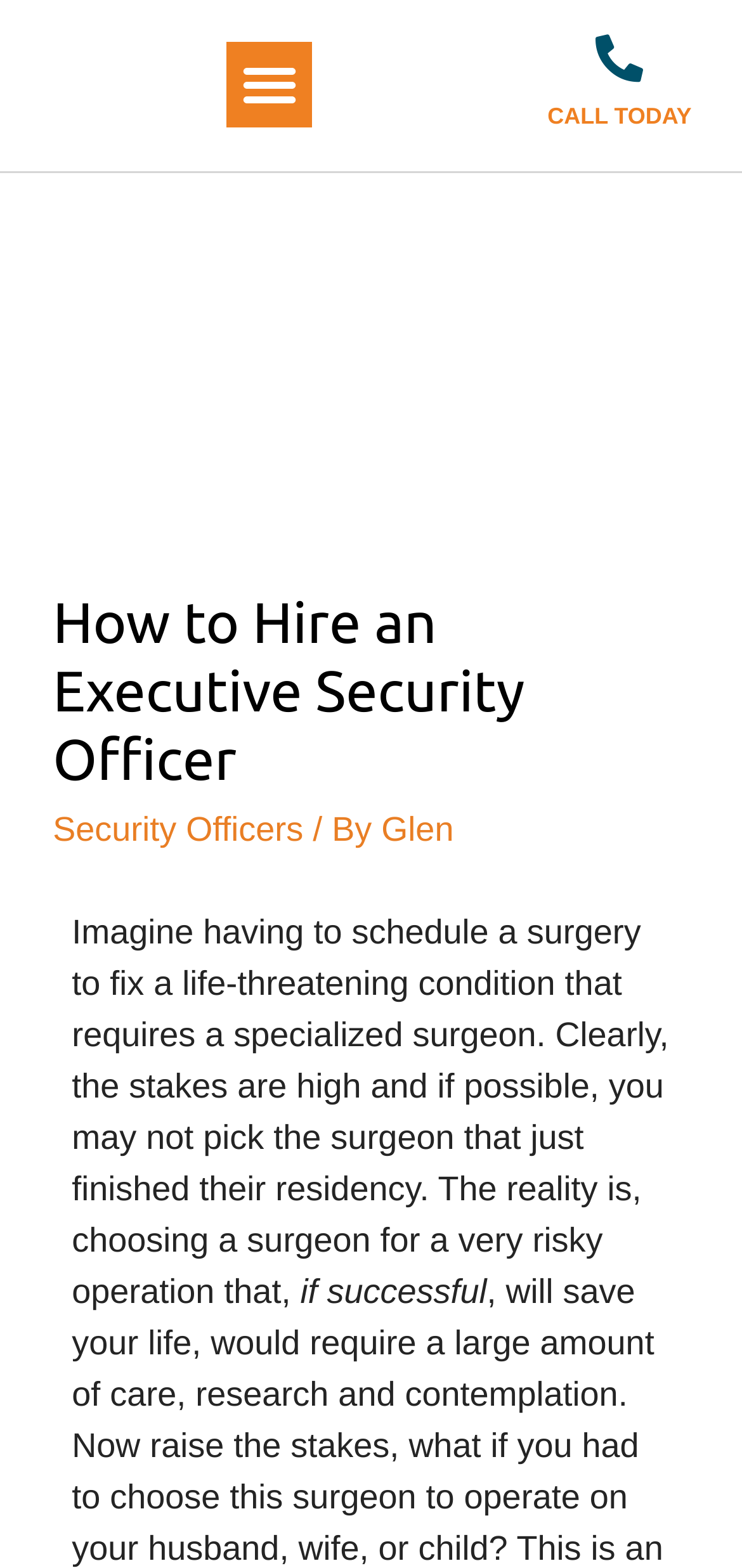Kindly respond to the following question with a single word or a brief phrase: 
What is the call-to-action on the webpage?

Call today